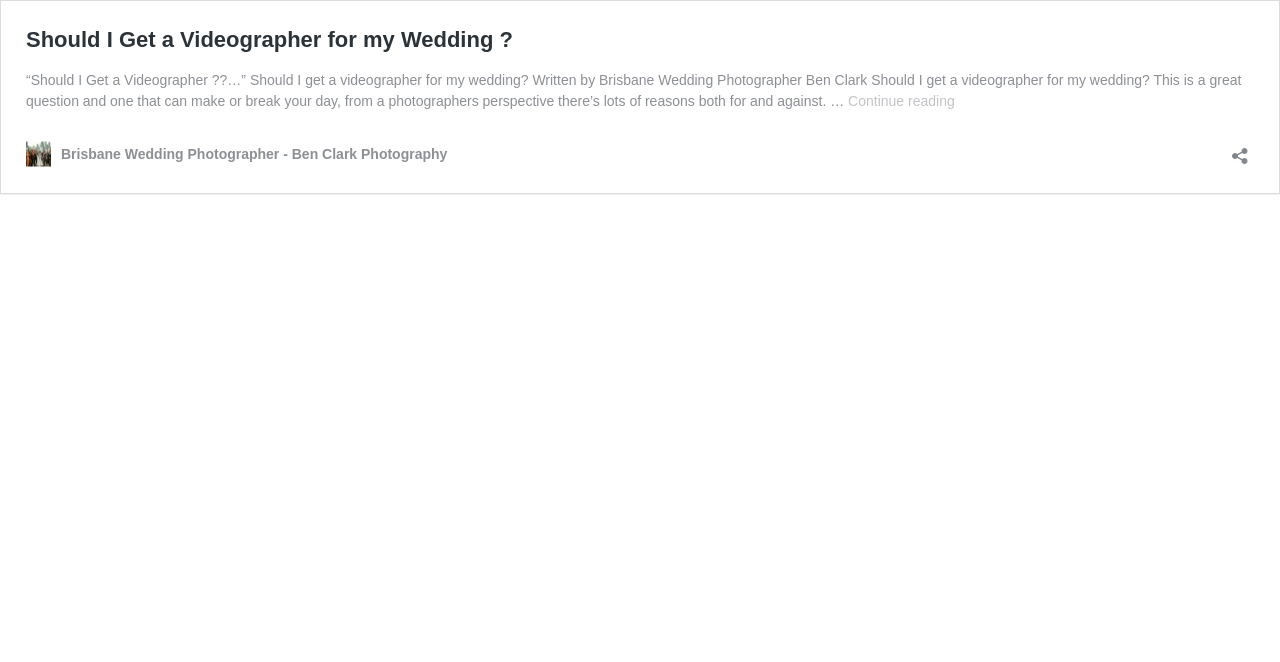Please analyze the image and provide a thorough answer to the question:
What is the purpose of the button?

The purpose of the button can be determined by reading the element description which says 'Open sharing dialog', indicating that clicking the button will open a dialog to share the content.